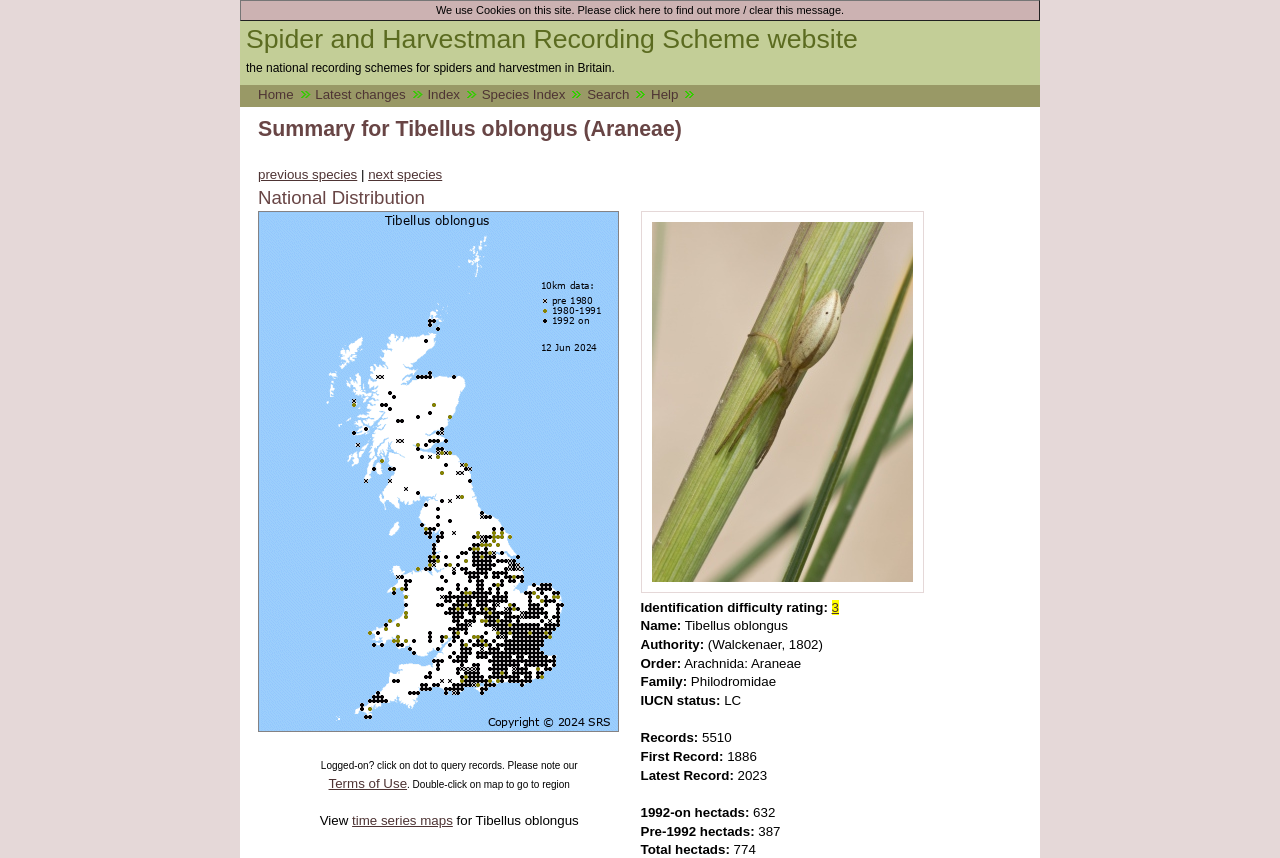Please determine the bounding box coordinates of the area that needs to be clicked to complete this task: 'go to home page'. The coordinates must be four float numbers between 0 and 1, formatted as [left, top, right, bottom].

[0.202, 0.102, 0.243, 0.119]